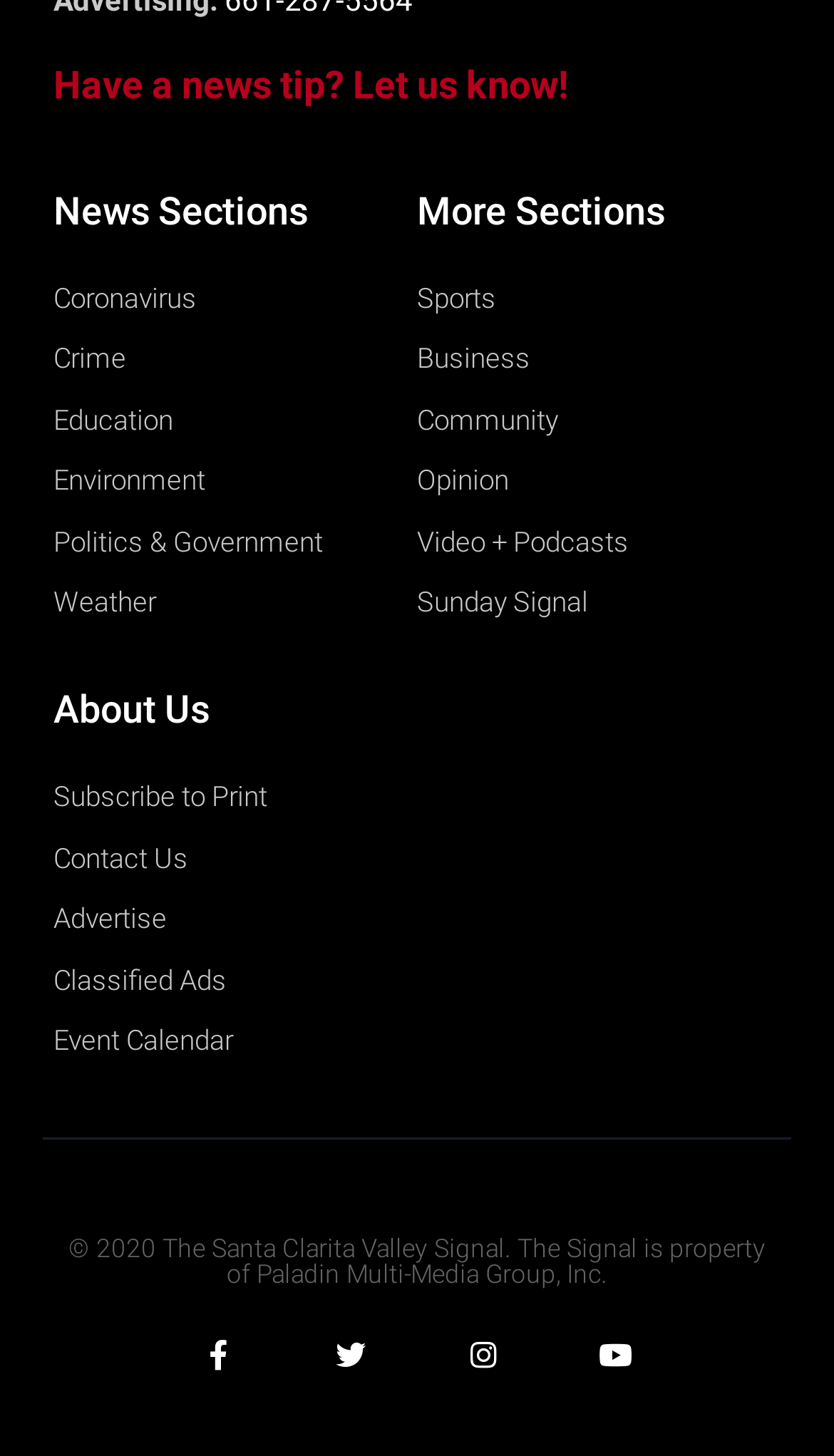Can you specify the bounding box coordinates for the region that should be clicked to fulfill this instruction: "Click on Coronavirus news".

[0.064, 0.088, 0.5, 0.122]